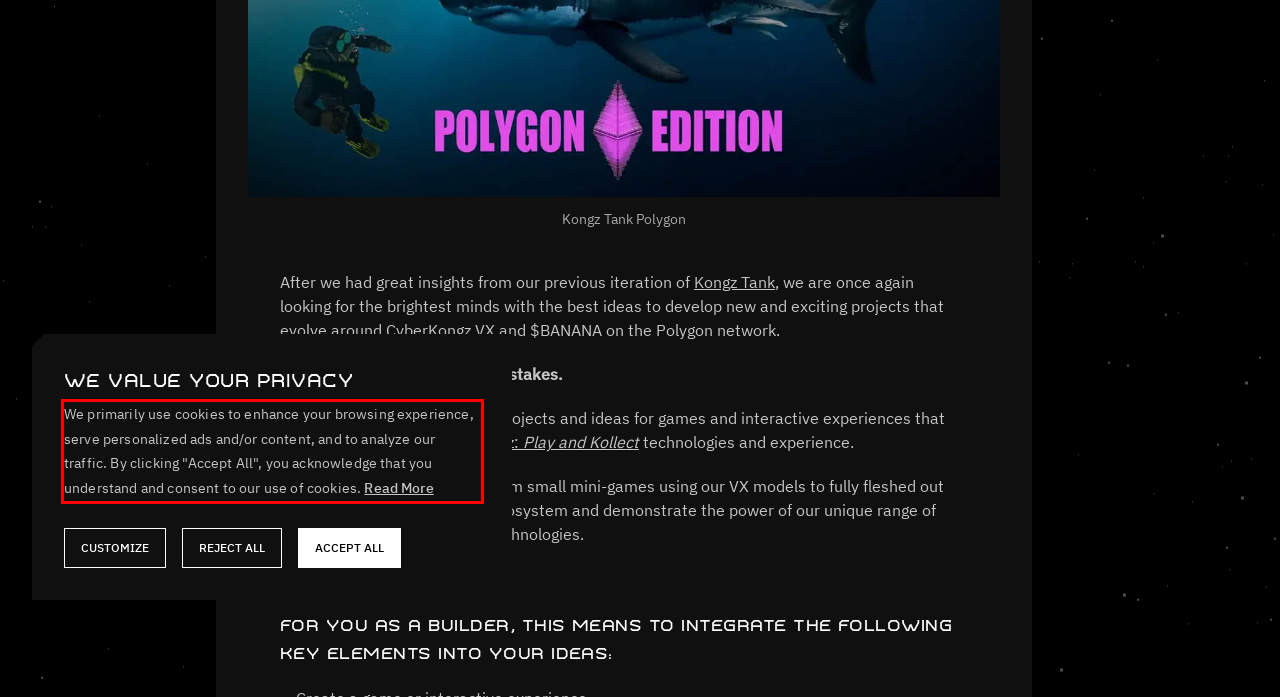Identify and extract the text within the red rectangle in the screenshot of the webpage.

We primarily use cookies to enhance your browsing experience, serve personalized ads and/or content, and to analyze our traffic. By clicking "Accept All", you acknowledge that you understand and consent to our use of cookies. Read More